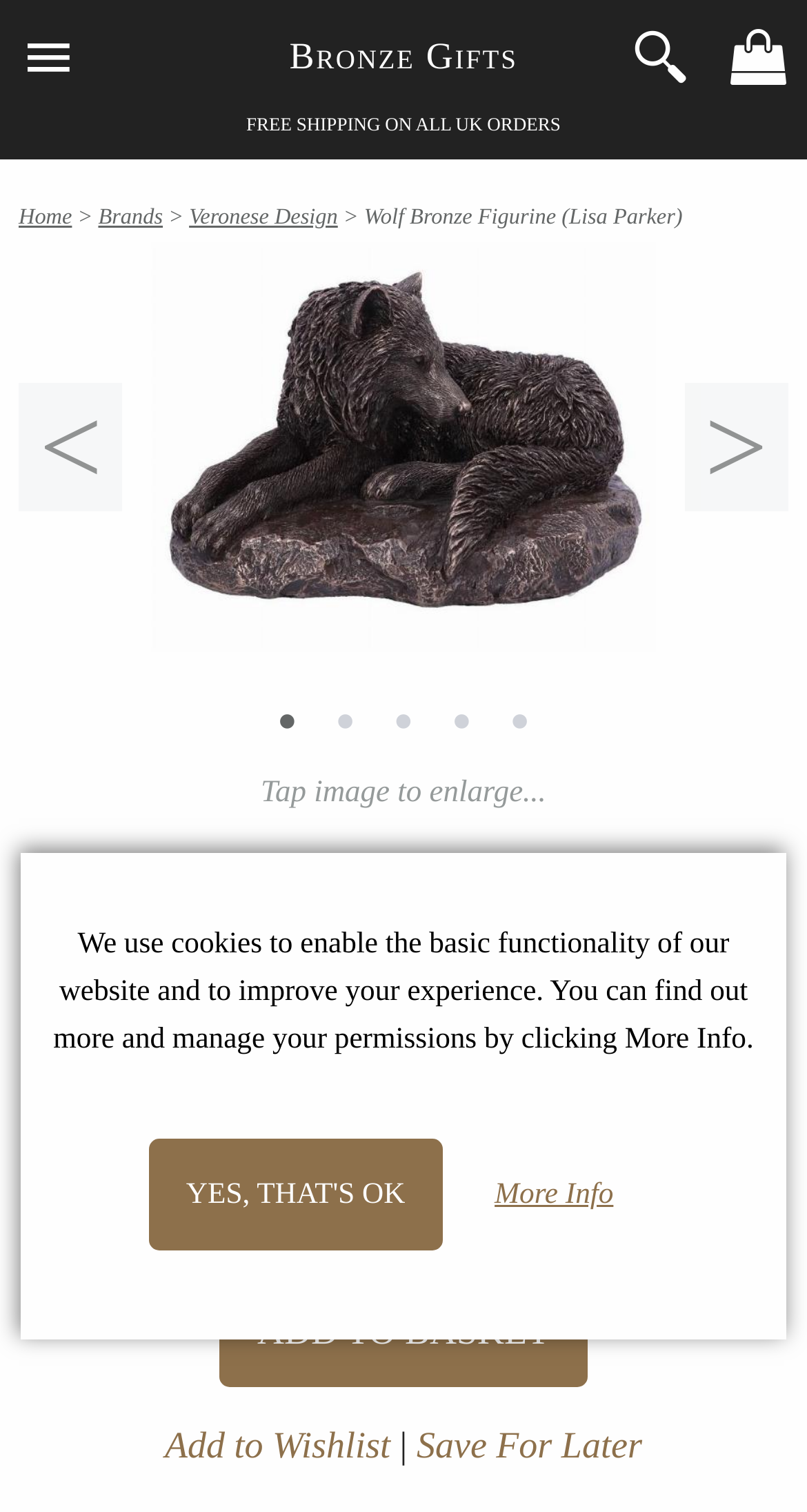Identify and provide the text of the main header on the webpage.

Wolf Bronze Figurine (Lisa Parker)